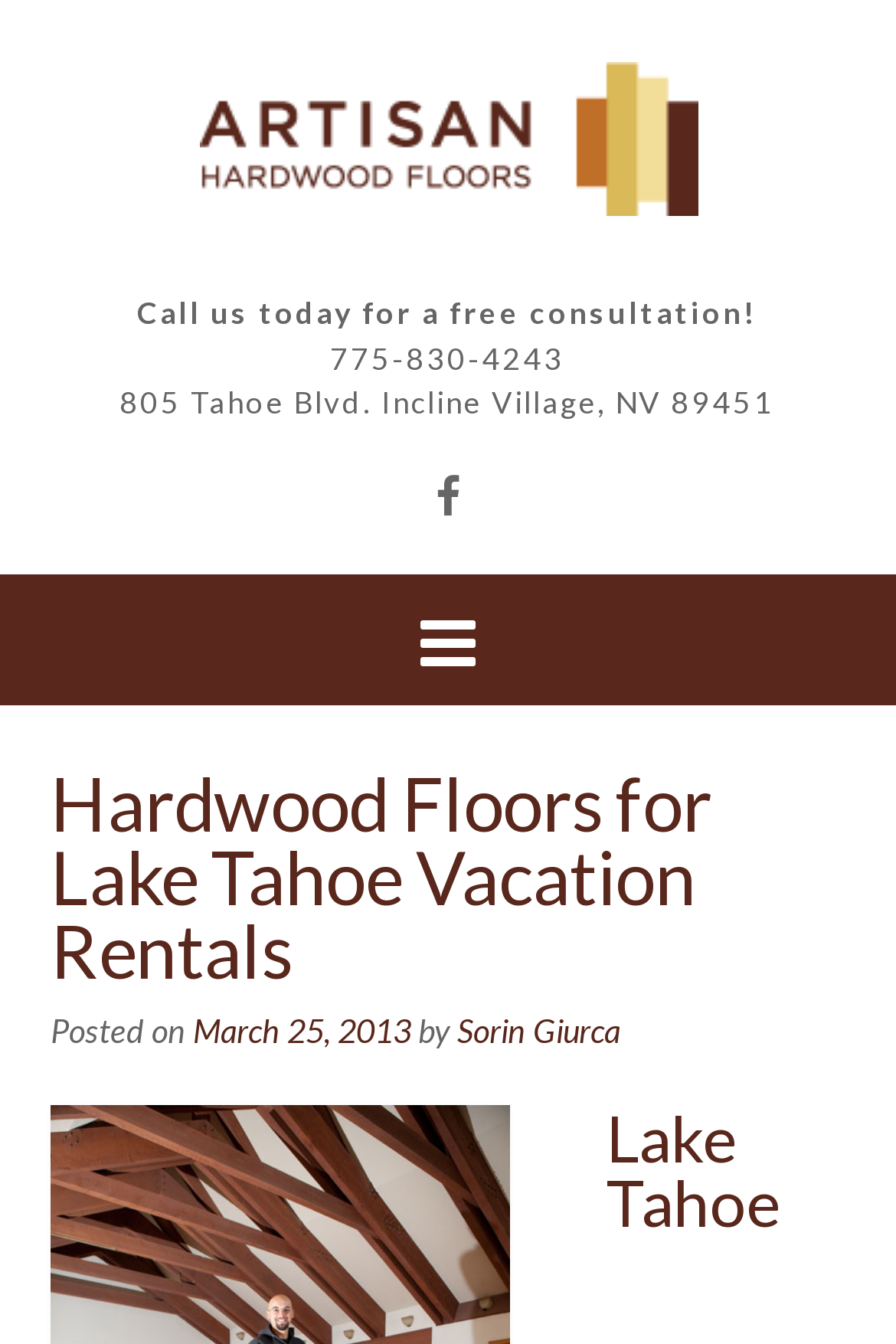Answer the question below in one word or phrase:
What is the address of the Lake Tahoe Vacation Rentals office?

805 Tahoe Blvd. Incline Village, NV 89451